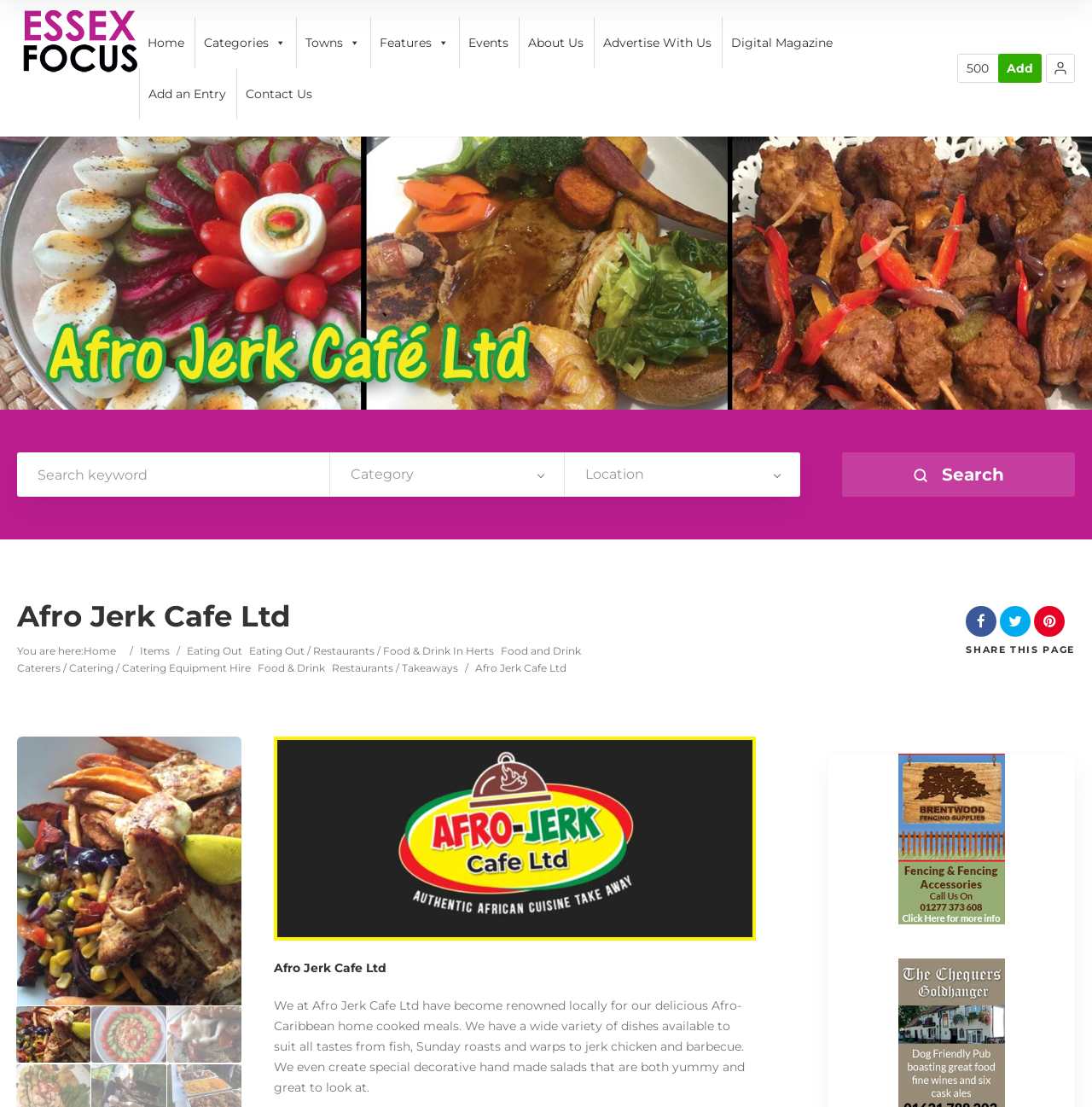Generate a thorough explanation of the webpage's elements.

The webpage is about Afro Jerk Cafe Ltd, a business that offers Afro-Caribbean home-cooked meals. At the top left corner, there is a logo image and a navigation menu with links to "Home", "Categories", "Towns", "Features", "Events", "About Us", "Advertise With Us", "Digital Magazine", and "Add an Entry". Below the navigation menu, there is a search bar with a textbox and a button. 

On the top right corner, there is a "Login" button and a "500 Add" link. Below the search bar, there is a header image that spans the entire width of the page. 

The main content of the page is divided into two sections. On the left side, there is a section with a heading "Afro Jerk Cafe Ltd" and a brief description of the business. Below the description, there are links to various categories, including "Eating Out", "Food and Drink", "Caterers", and "Restaurants". 

On the right side, there is a section with a series of images and links to social media platforms. The images are arranged in a grid-like pattern, with four images in each row. Each image has a link to a social media platform, and there are a total of 12 images. 

At the bottom of the page, there is a section with a heading "SHARE THIS PAGE" and links to share the page on various social media platforms. There is also a section with a brief description of the business and its services.